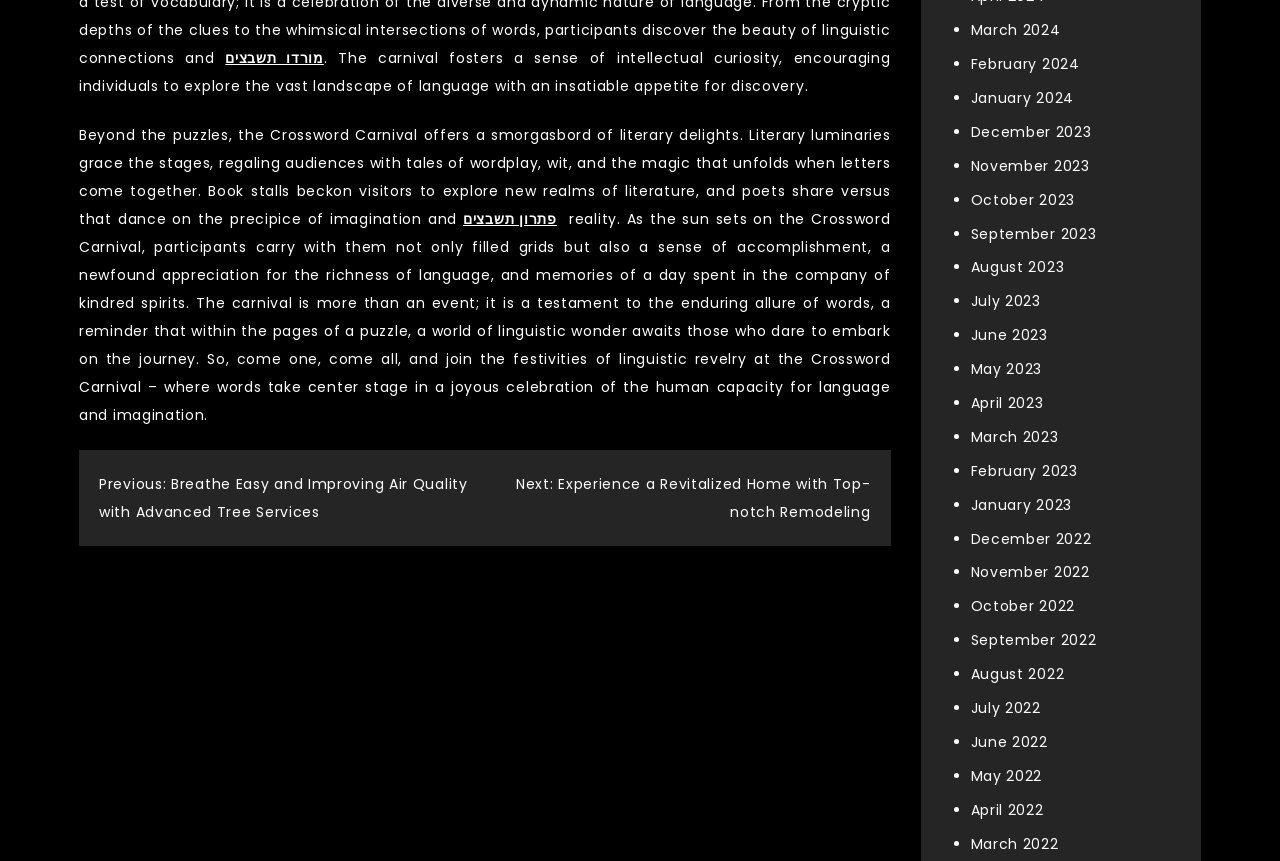Please identify the bounding box coordinates of the element's region that I should click in order to complete the following instruction: "Click on the 'פתרון תשבצים' link". The bounding box coordinates consist of four float numbers between 0 and 1, i.e., [left, top, right, bottom].

[0.362, 0.243, 0.435, 0.266]